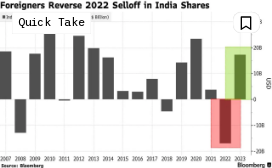Provide your answer to the question using just one word or phrase: What does the dark bar in the graph indicate?

Selloff years